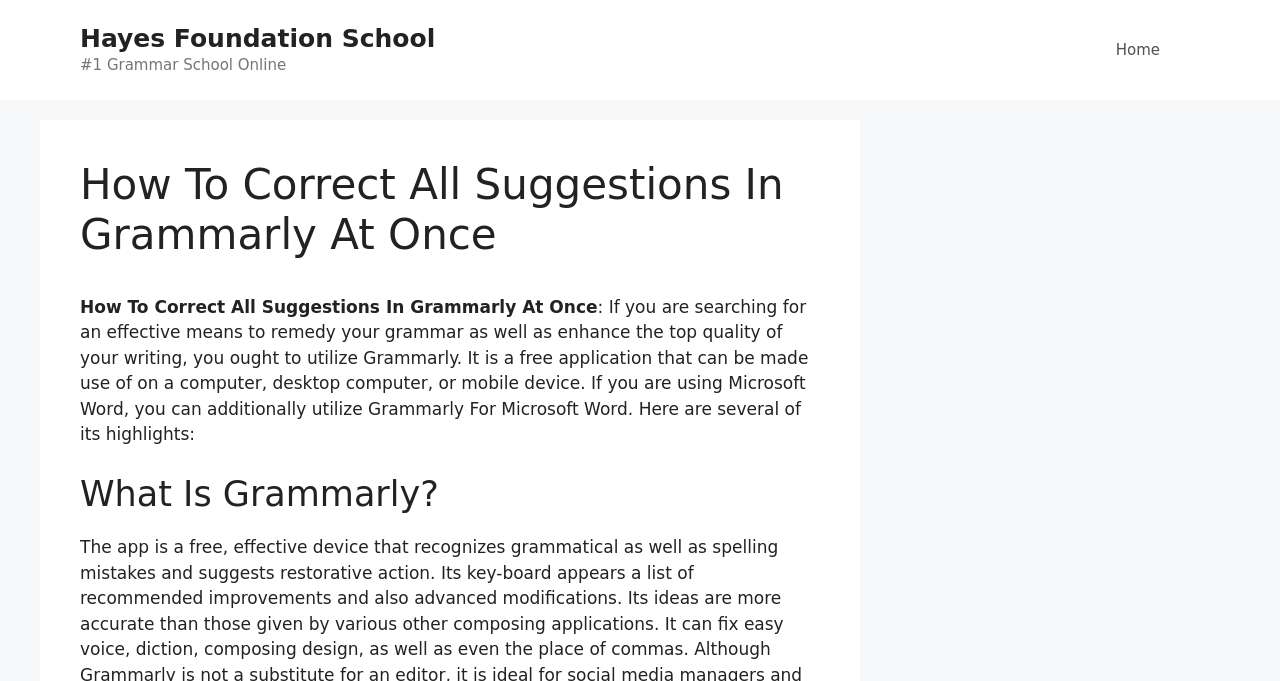Generate the text content of the main heading of the webpage.

How To Correct All Suggestions In Grammarly At Once